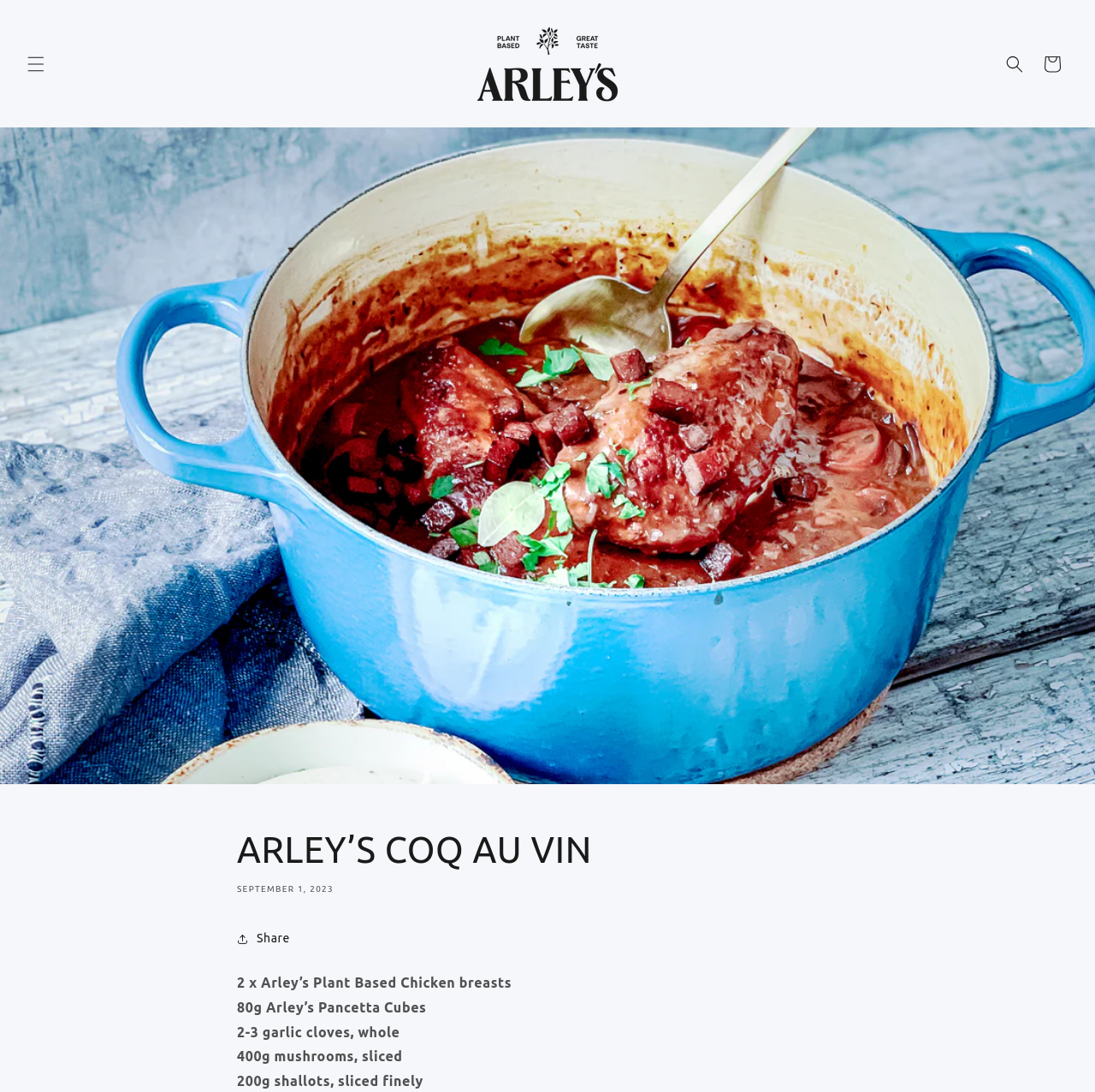What is the date of the recipe?
Please provide a comprehensive and detailed answer to the question.

The date of the recipe can be determined by looking at the time element on the webpage, which displays the date 'SEPTEMBER 1, 2023'.